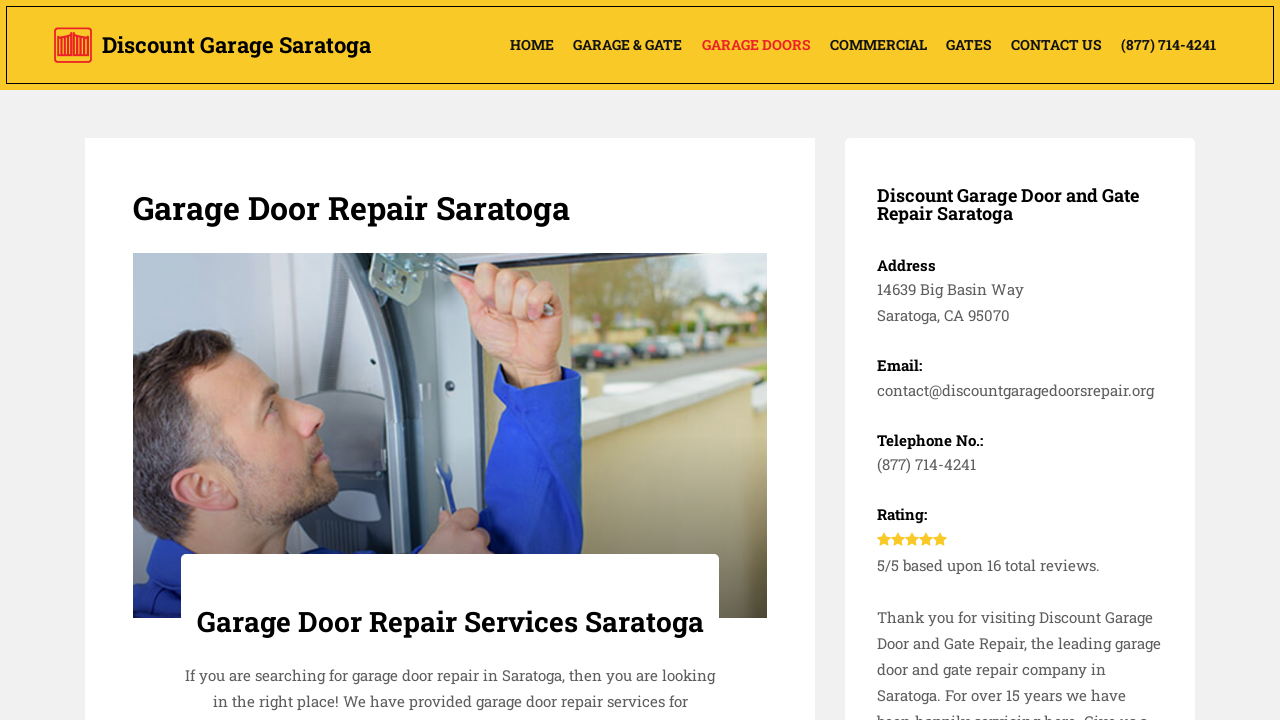How many navigation menu items are at the top of the page?
Please answer the question as detailed as possible.

I counted the number of links at the top of the page, which are 'HOME', 'GARAGE & GATE', 'GARAGE DOORS', 'COMMERCIAL', 'GATES', and 'CONTACT US', and found that there are 6 navigation menu items.